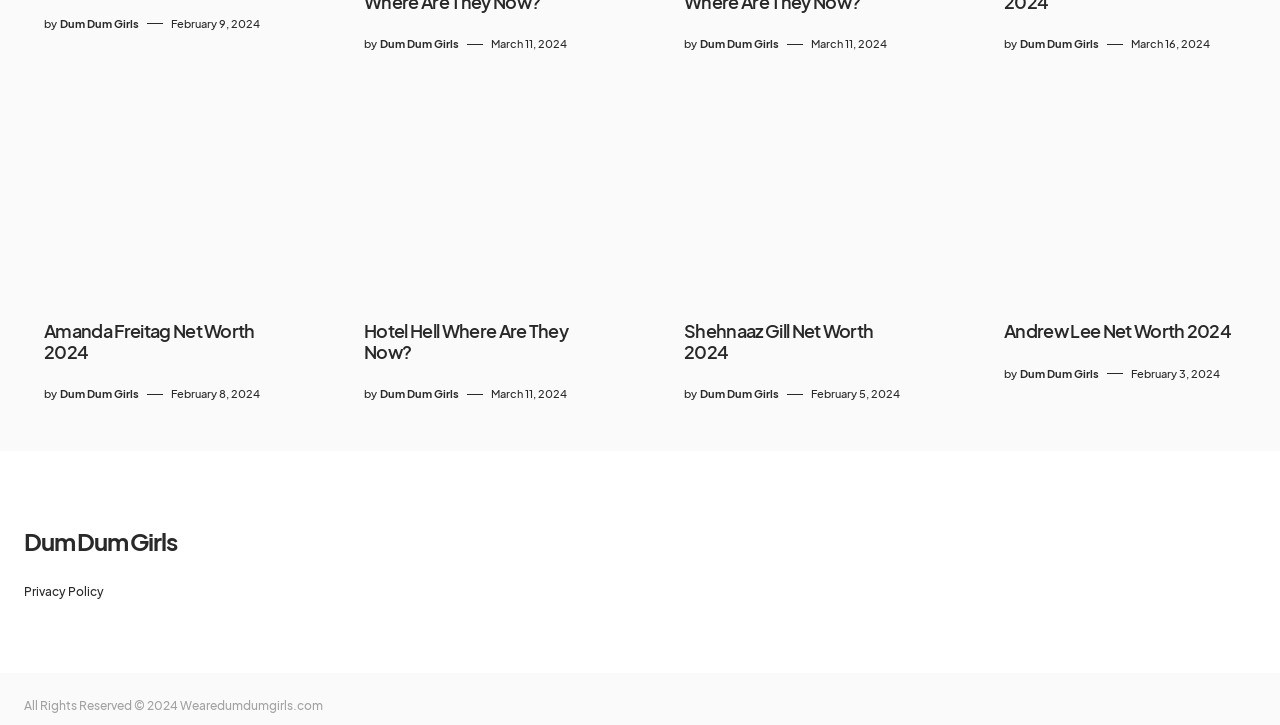Determine the bounding box coordinates of the target area to click to execute the following instruction: "Read Andrew Lee Net Worth 2024."

[0.784, 0.443, 0.966, 0.471]